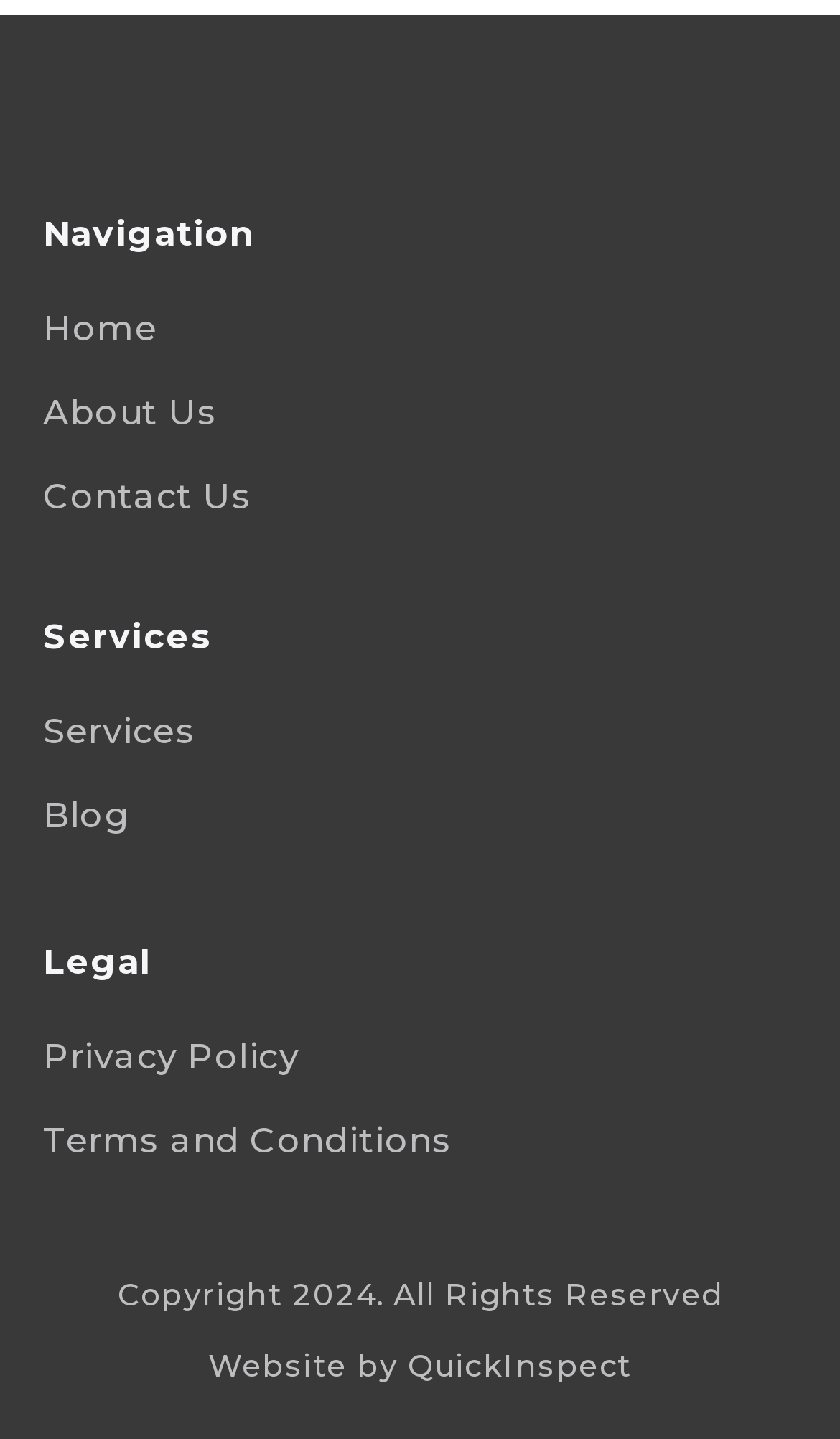Please answer the following question using a single word or phrase: 
What is the last link in the 'Legal' category?

Terms and Conditions